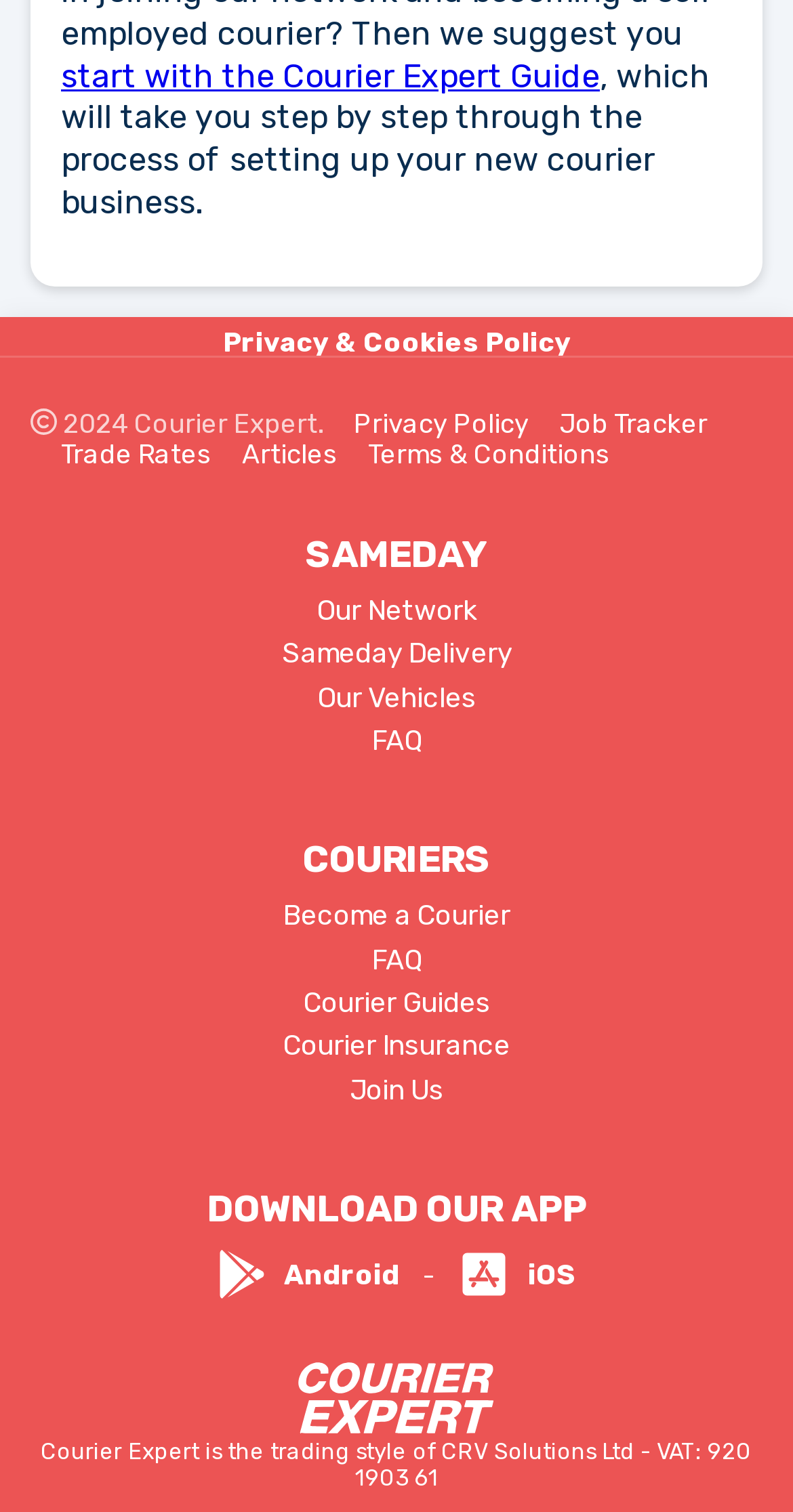Please provide the bounding box coordinates for the element that needs to be clicked to perform the instruction: "start with the Courier Expert Guide". The coordinates must consist of four float numbers between 0 and 1, formatted as [left, top, right, bottom].

[0.077, 0.037, 0.756, 0.063]